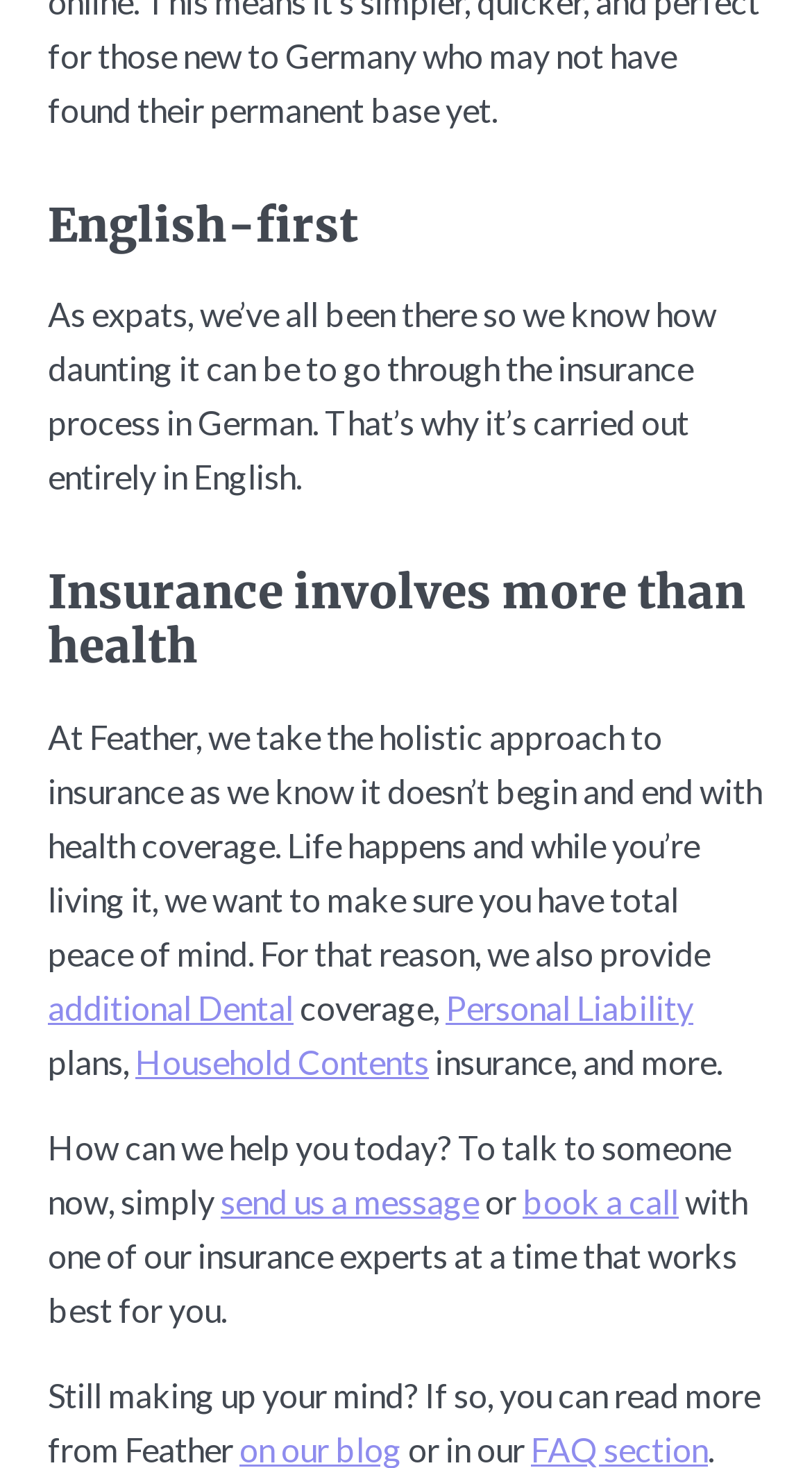Answer the following query with a single word or phrase:
What is the language used for the insurance process?

English